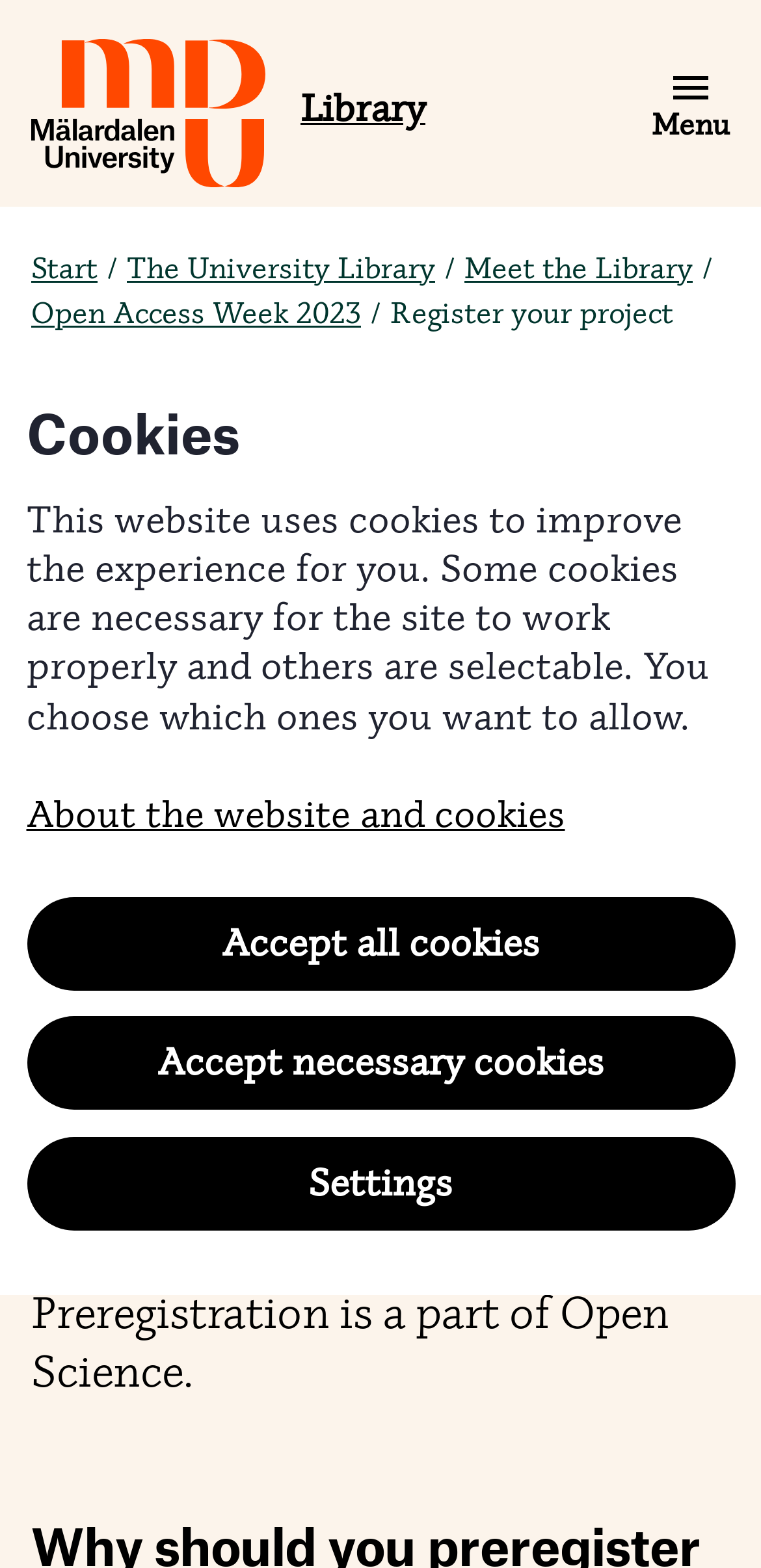What is the name of the university?
From the details in the image, provide a complete and detailed answer to the question.

I found the university name by looking at the logotype image and its corresponding link text, which says 'Mälardalen University logotype'.